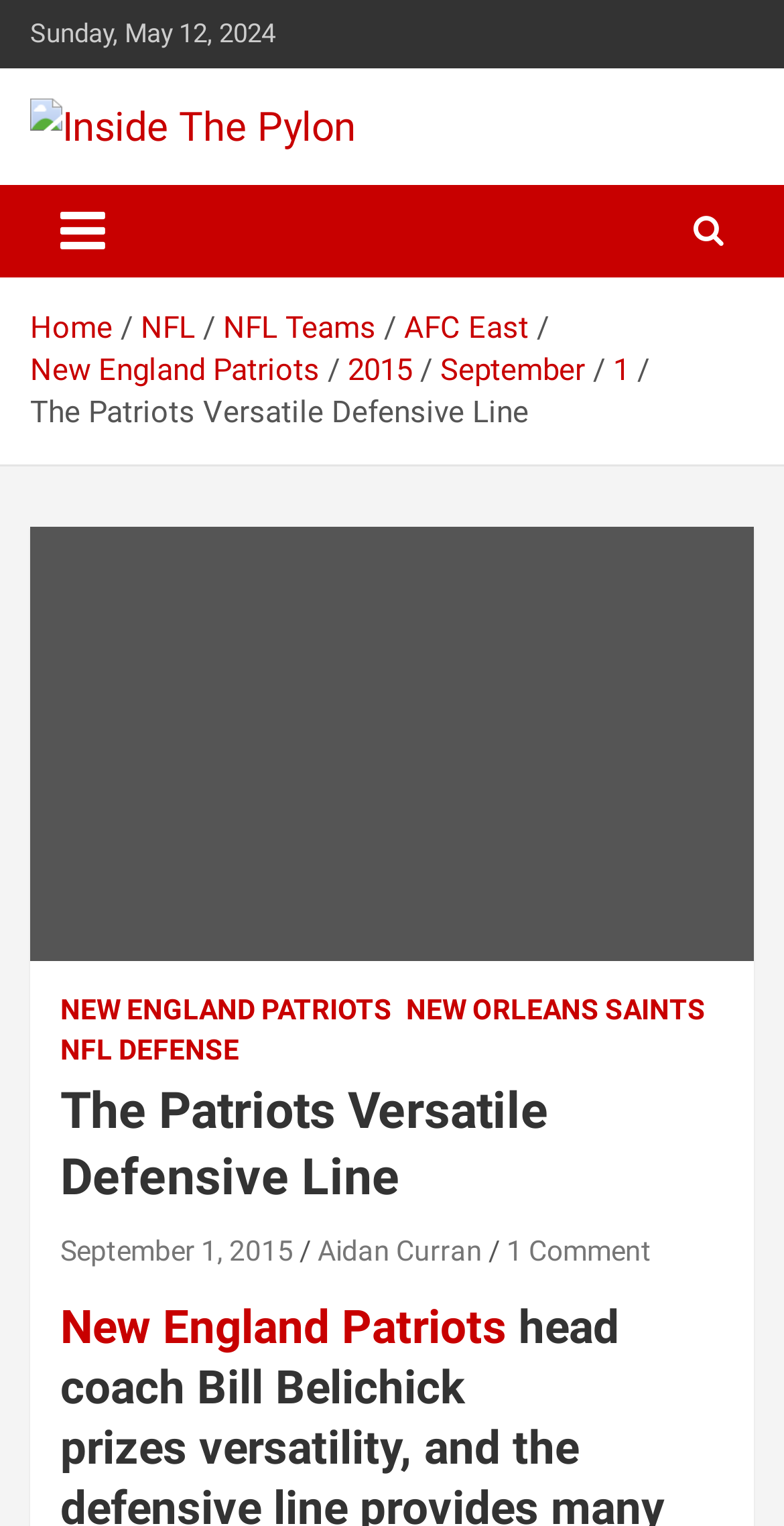Please answer the following question as detailed as possible based on the image: 
How many comments are there on the article?

I found the number of comments by looking at the bottom of the webpage, where it says '1 Comment'.